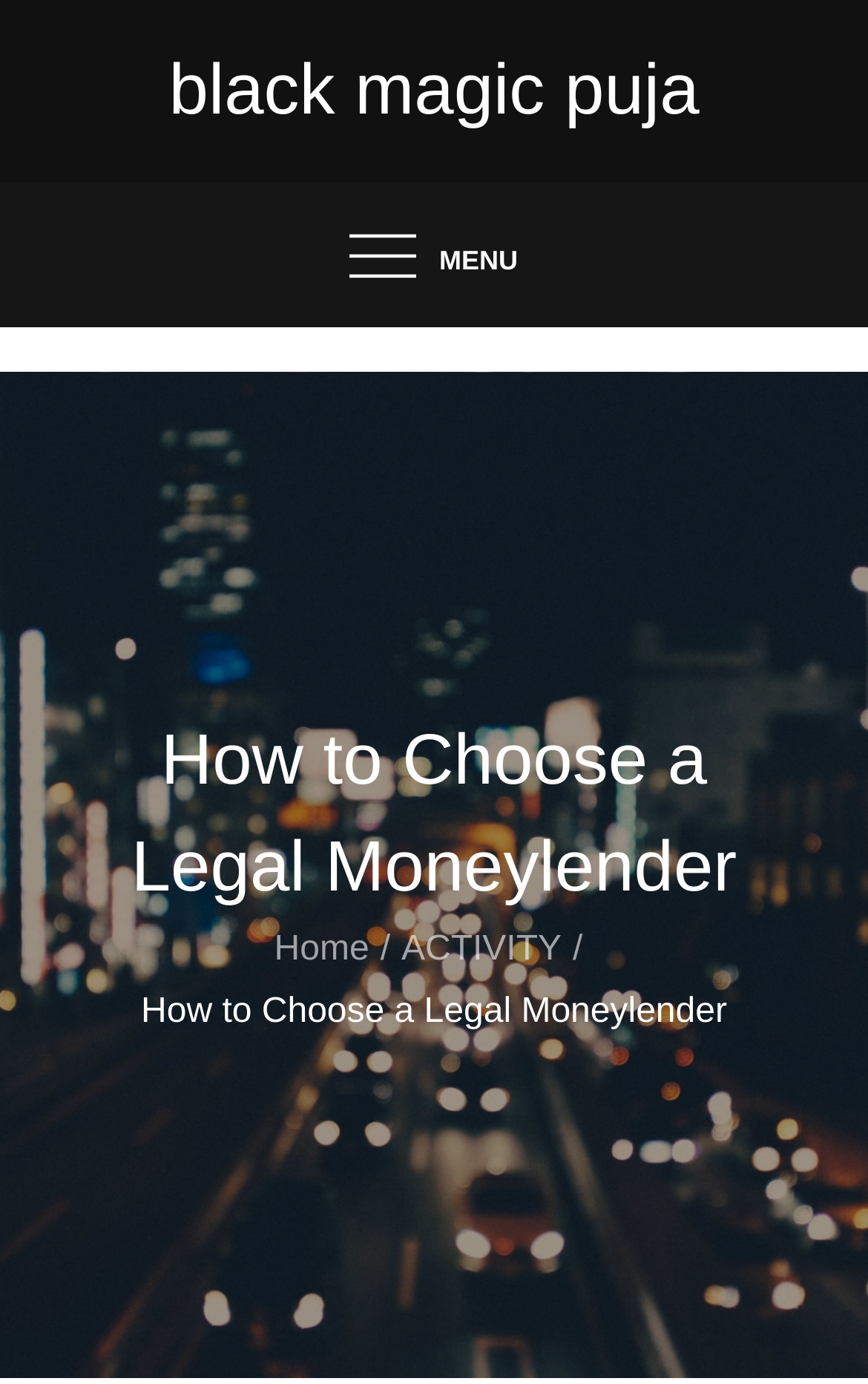Identify the bounding box coordinates for the UI element mentioned here: "ACTIVITY". Provide the coordinates as four float values between 0 and 1, i.e., [left, top, right, bottom].

[0.462, 0.672, 0.647, 0.699]